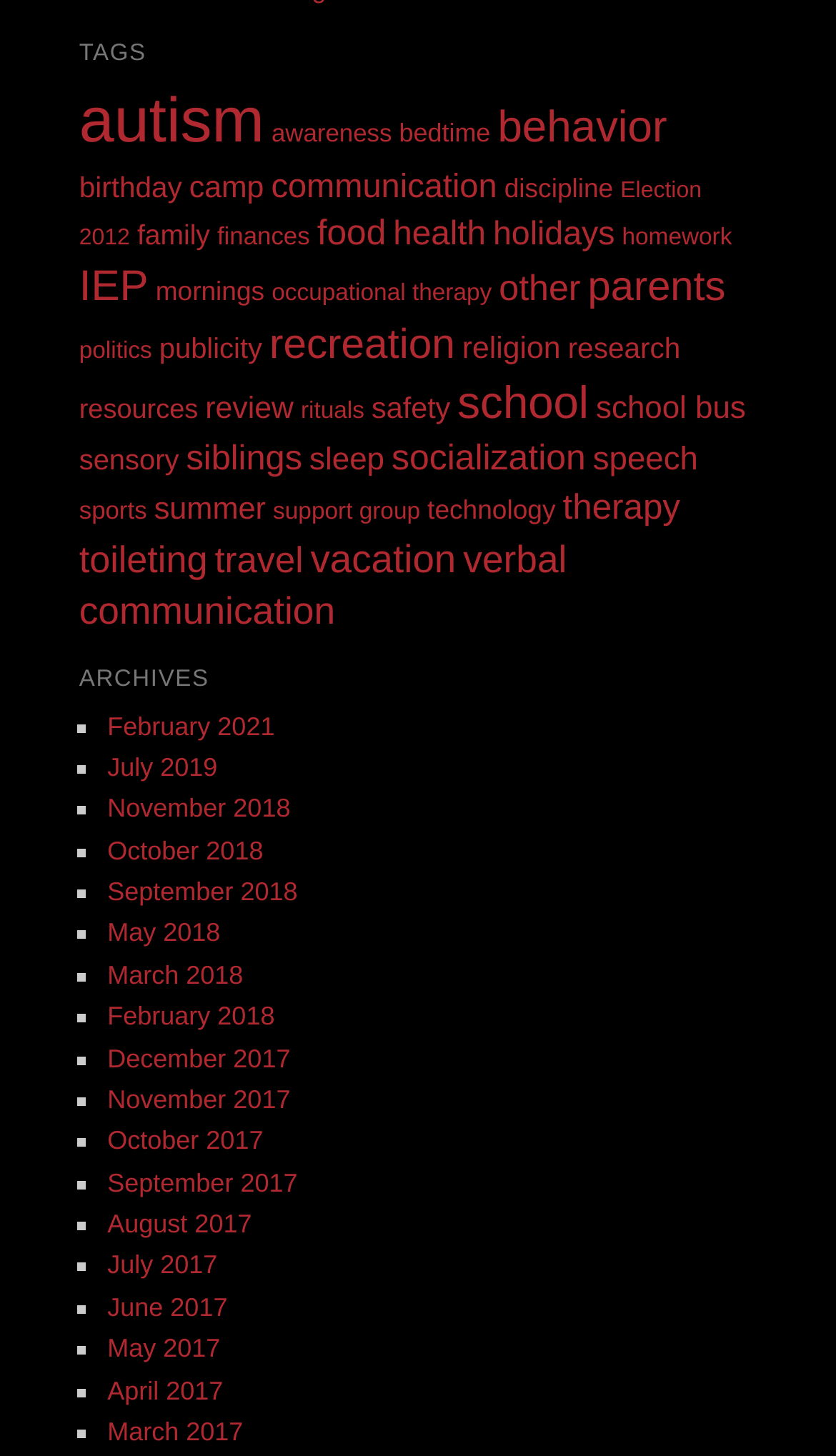Please identify the bounding box coordinates of the area that needs to be clicked to fulfill the following instruction: "read about 'behavior'."

[0.595, 0.071, 0.798, 0.105]